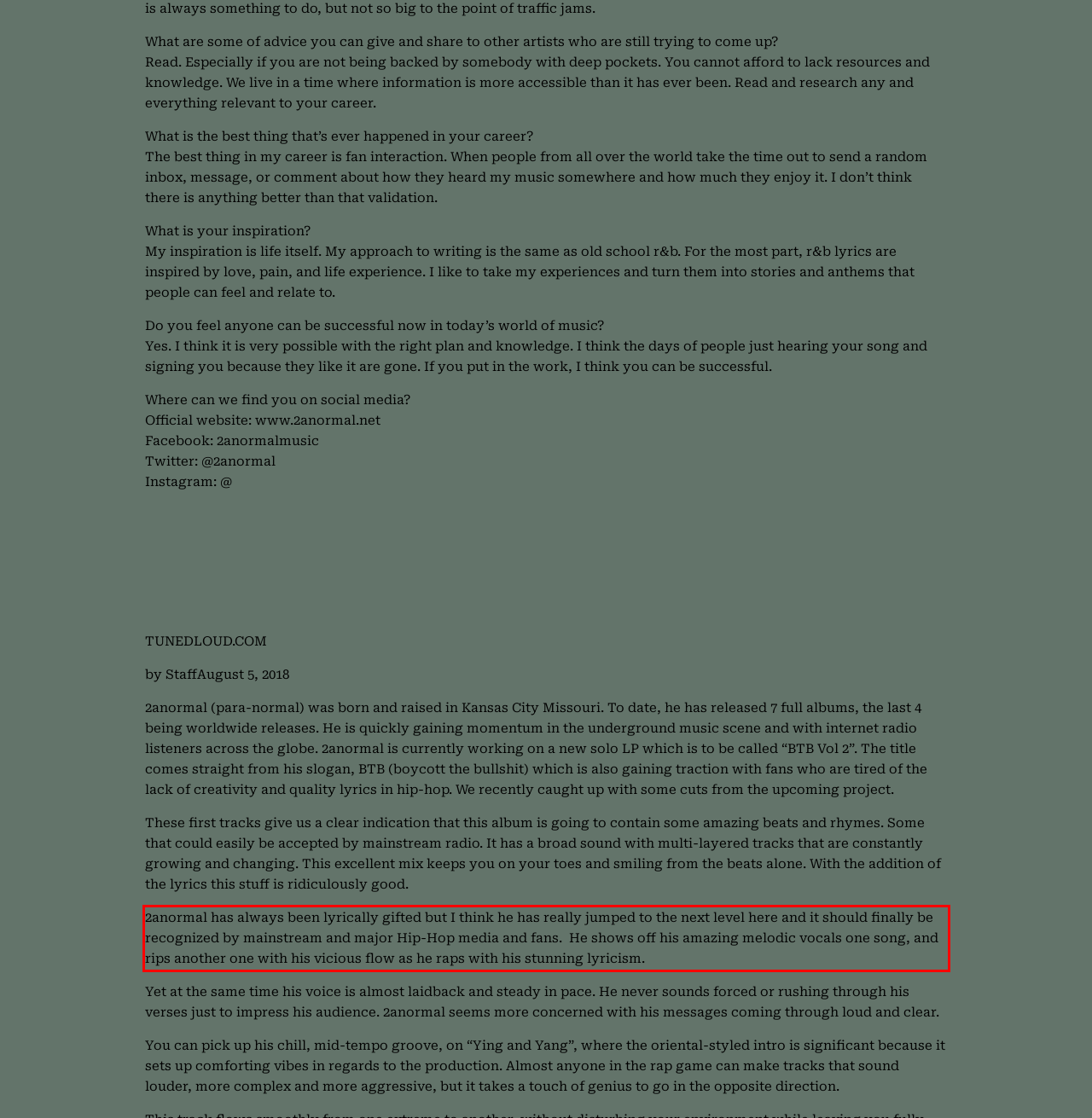You are provided with a screenshot of a webpage containing a red bounding box. Please extract the text enclosed by this red bounding box.

2anormal has always been lyrically gifted but I think he has really jumped to the next level here and it should finally be recognized by mainstream and major Hip-Hop media and fans. He shows off his amazing melodic vocals one song, and rips another one with his vicious flow as he raps with his stunning lyricism.